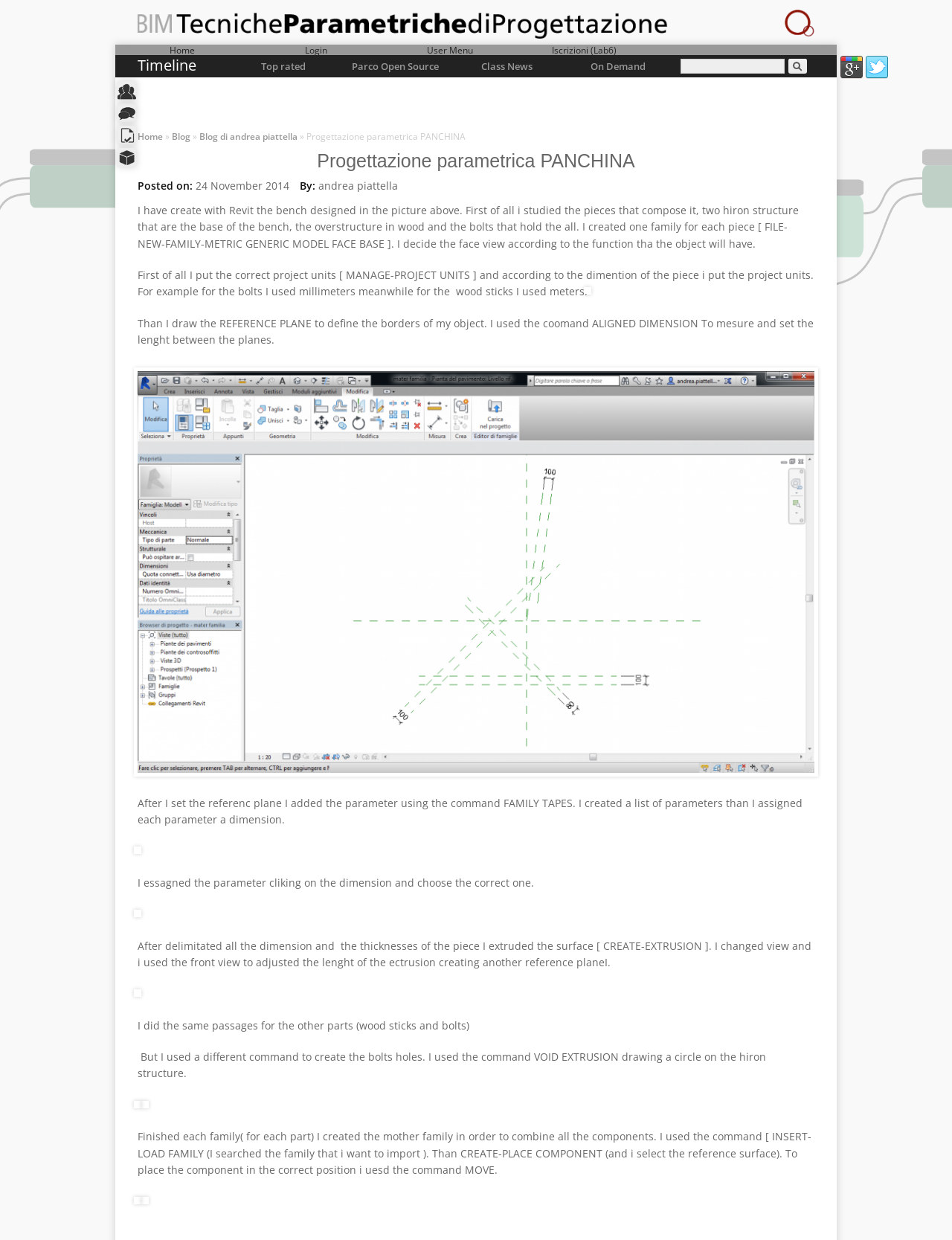Locate the heading on the webpage and return its text.

Progettazione parametrica PANCHINA